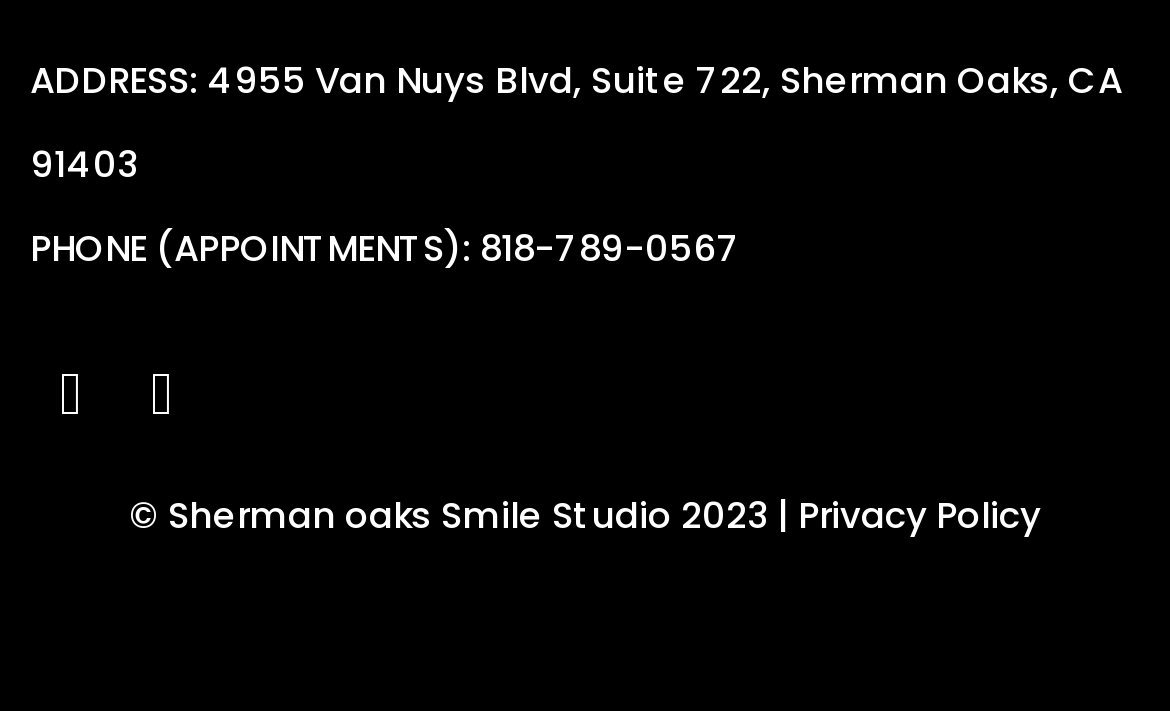Can you find the bounding box coordinates for the UI element given this description: "Home"? Provide the coordinates as four float numbers between 0 and 1: [left, top, right, bottom].

[0.026, 0.717, 0.121, 0.788]